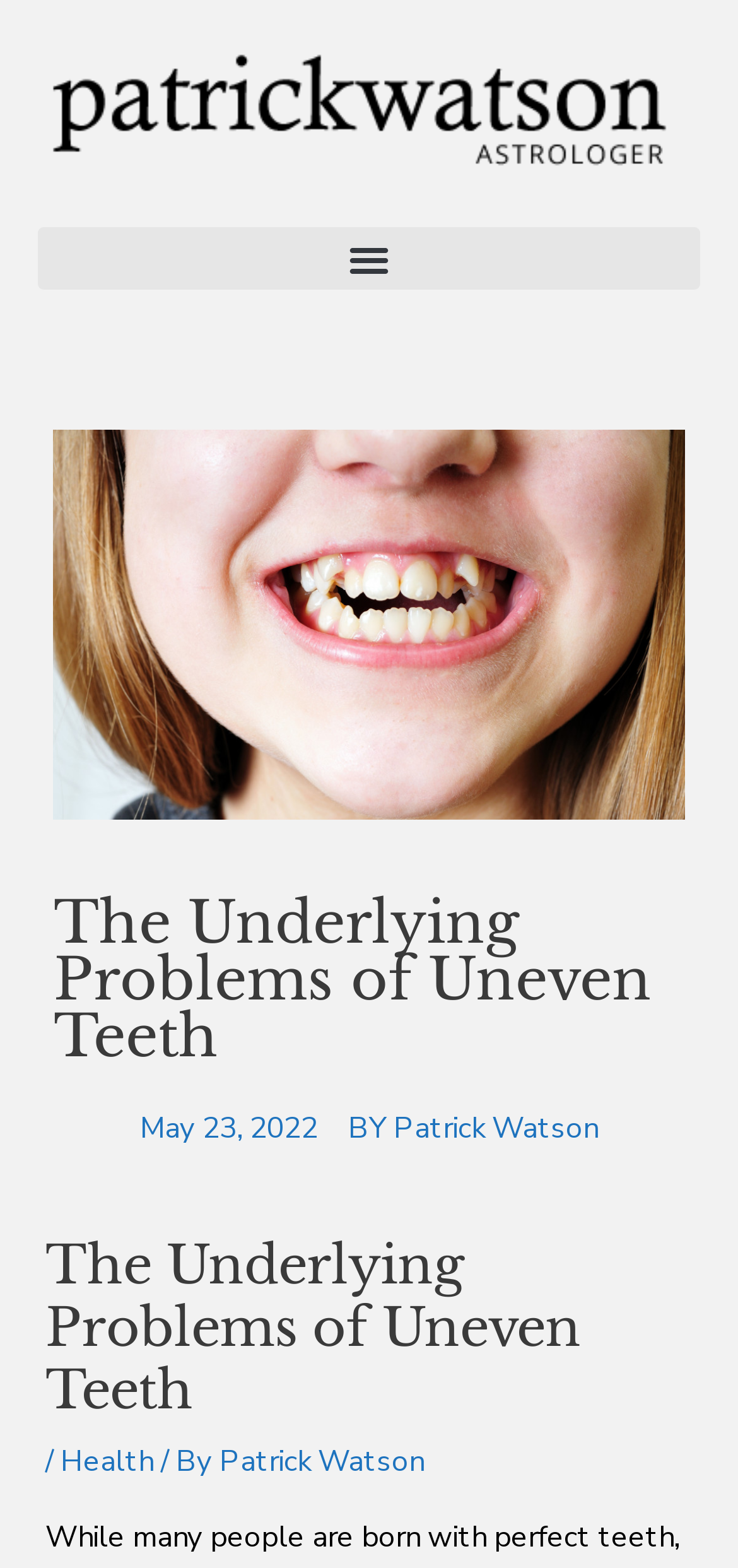Based on the element description alt="patrickwatsonastrologer-logo", identify the bounding box coordinates for the UI element. The coordinates should be in the format (top-left x, top-left y, bottom-right x, bottom-right y) and within the 0 to 1 range.

[0.051, 0.024, 0.949, 0.121]